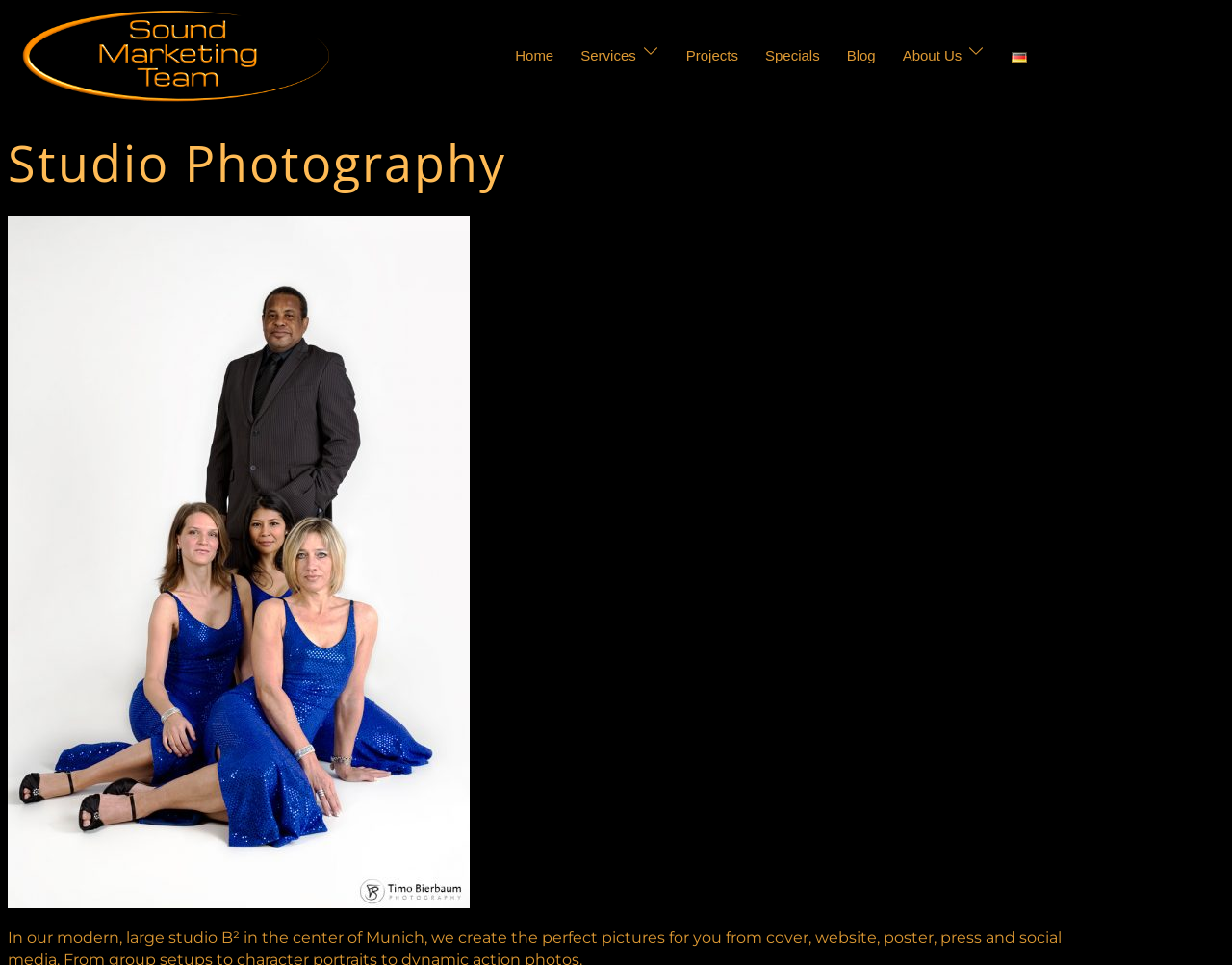Please find the bounding box coordinates of the section that needs to be clicked to achieve this instruction: "view services".

[0.471, 0.047, 0.516, 0.068]